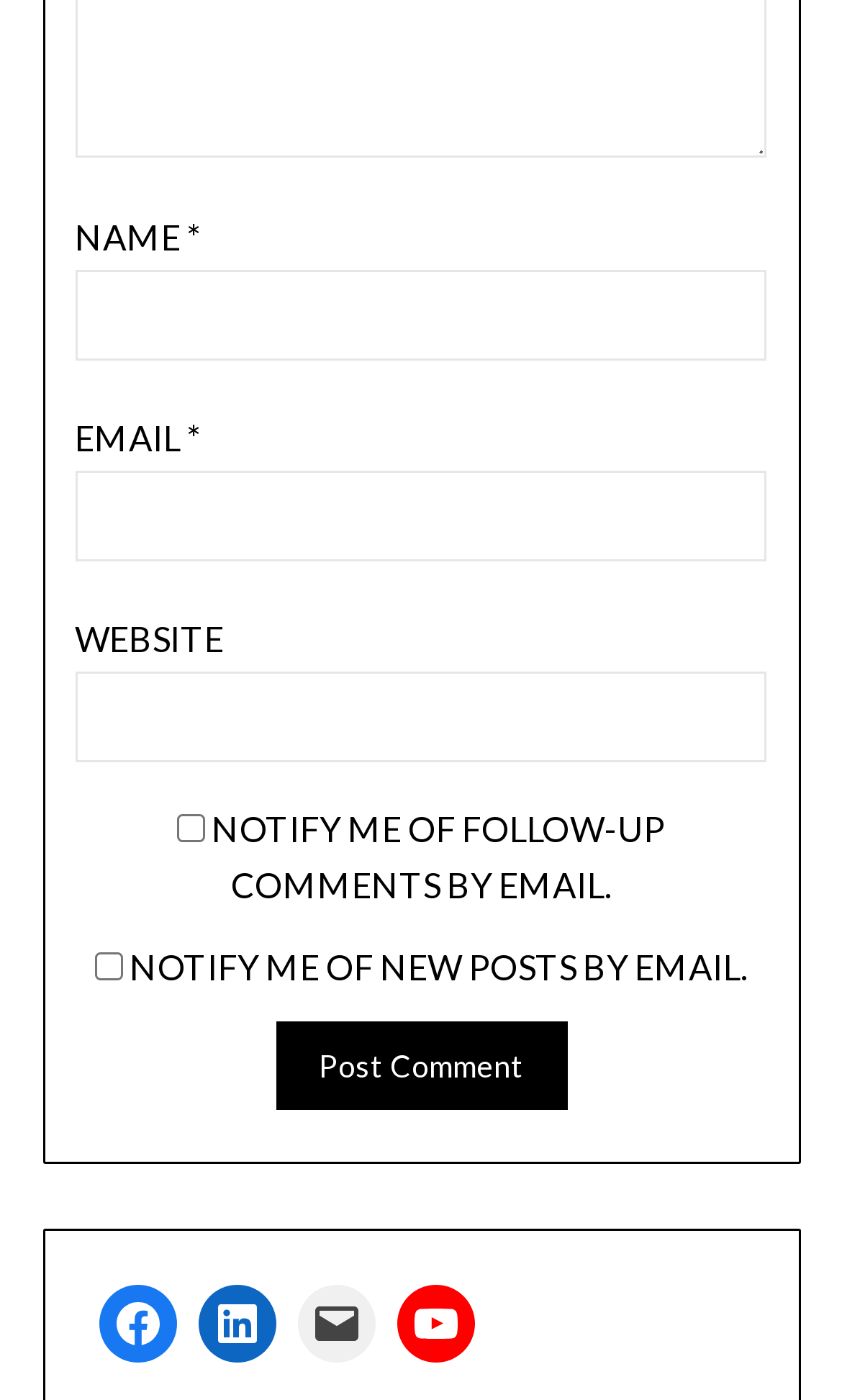Use one word or a short phrase to answer the question provided: 
What is the button at the bottom of the page for?

To post a comment